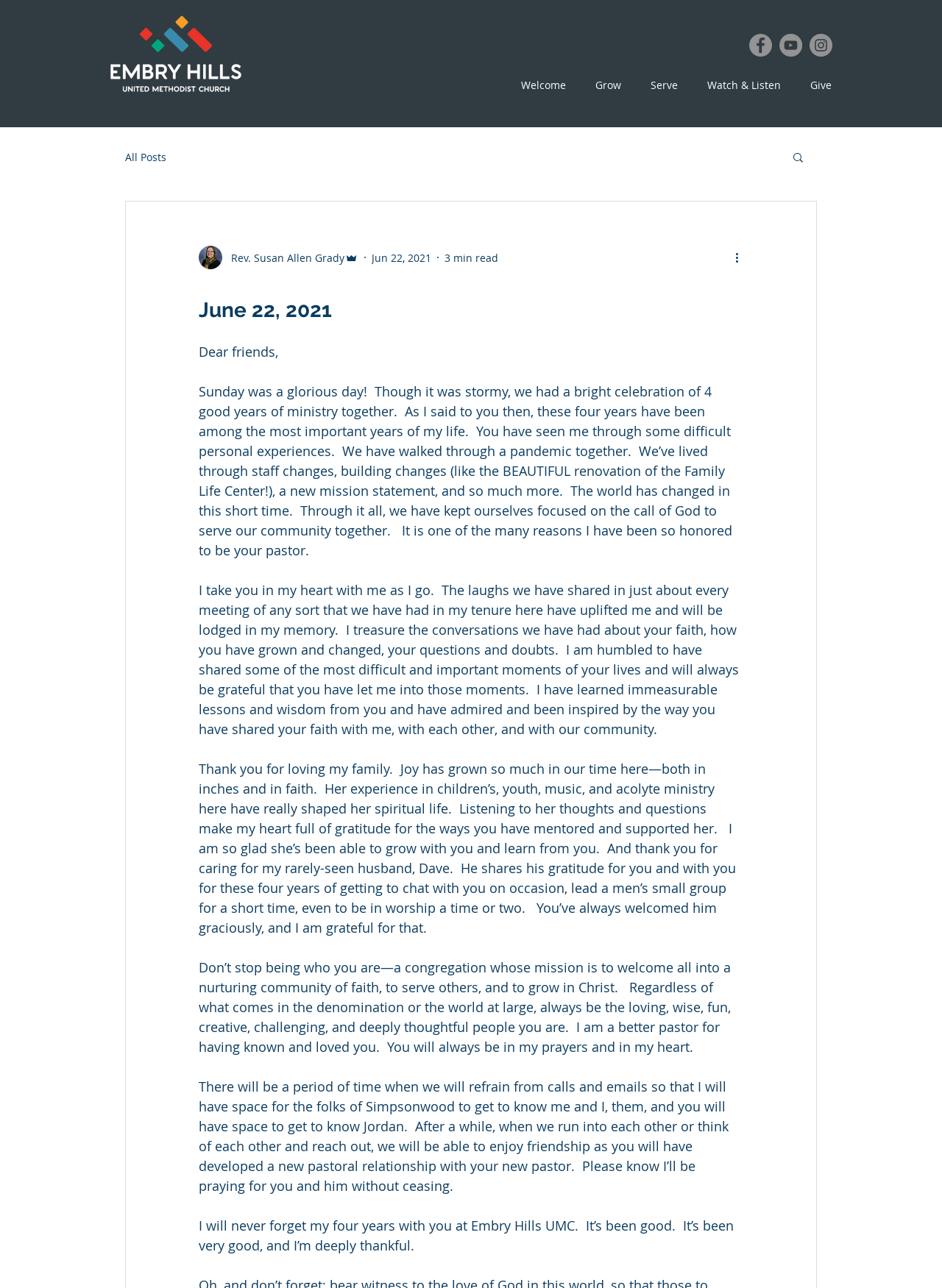Explain in detail what you observe on this webpage.

This webpage appears to be a blog post or an article from a church website, specifically Embry Hills UMC. At the top, there is a logo of the church, an EHUMLC logo with white text, positioned on the left side of the page. Above the logo, there is a social bar with links to Facebook, YouTube, and Instagram, aligned horizontally.

Below the social bar, there is a navigation menu with links to different sections of the website, including "Welcome", "Grow", "Serve", "Watch & Listen", and "Give". On the right side of the navigation menu, there is a search button.

The main content of the page is a blog post or an article written by Rev. Susan Allen Grady, the pastor of the church. The article is dated June 22, 2021, and has a title that is not explicitly stated. The text is a heartfelt and reflective message from the pastor to the congregation, expressing gratitude and appreciation for the past four years of ministry together.

The article is divided into several paragraphs, each with a distinct theme or message. The pastor reflects on the past four years, mentioning the challenges and difficulties they have faced together, including personal experiences, staff changes, and the pandemic. The pastor also expresses appreciation for the congregation's support and love, mentioning the laughter they have shared, the conversations about faith, and the lessons learned from each other.

The article also includes personal anecdotes, such as the pastor's family, including her daughter Joy and her husband Dave, and how they have grown and been shaped by their experience at the church. The pastor concludes the article by encouraging the congregation to continue being who they are, a loving and nurturing community of faith, and expresses her gratitude for the opportunity to serve them.

Throughout the article, there are no images, but there are several UI elements, including a button to read more, a navigation menu, and a search button. The overall layout of the page is clean and easy to read, with a clear hierarchy of elements and a focus on the main content of the article.